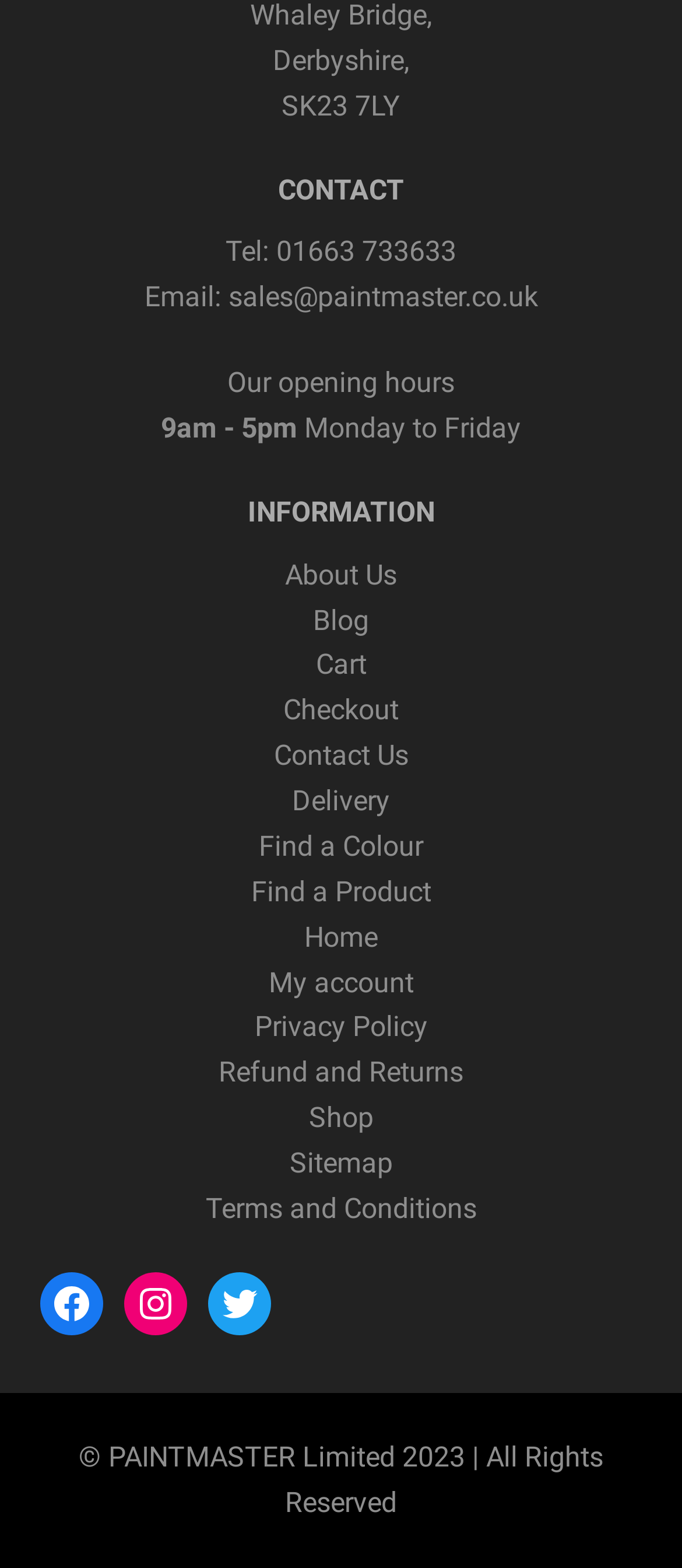How many social media links are available?
Please answer the question with a single word or phrase, referencing the image.

3